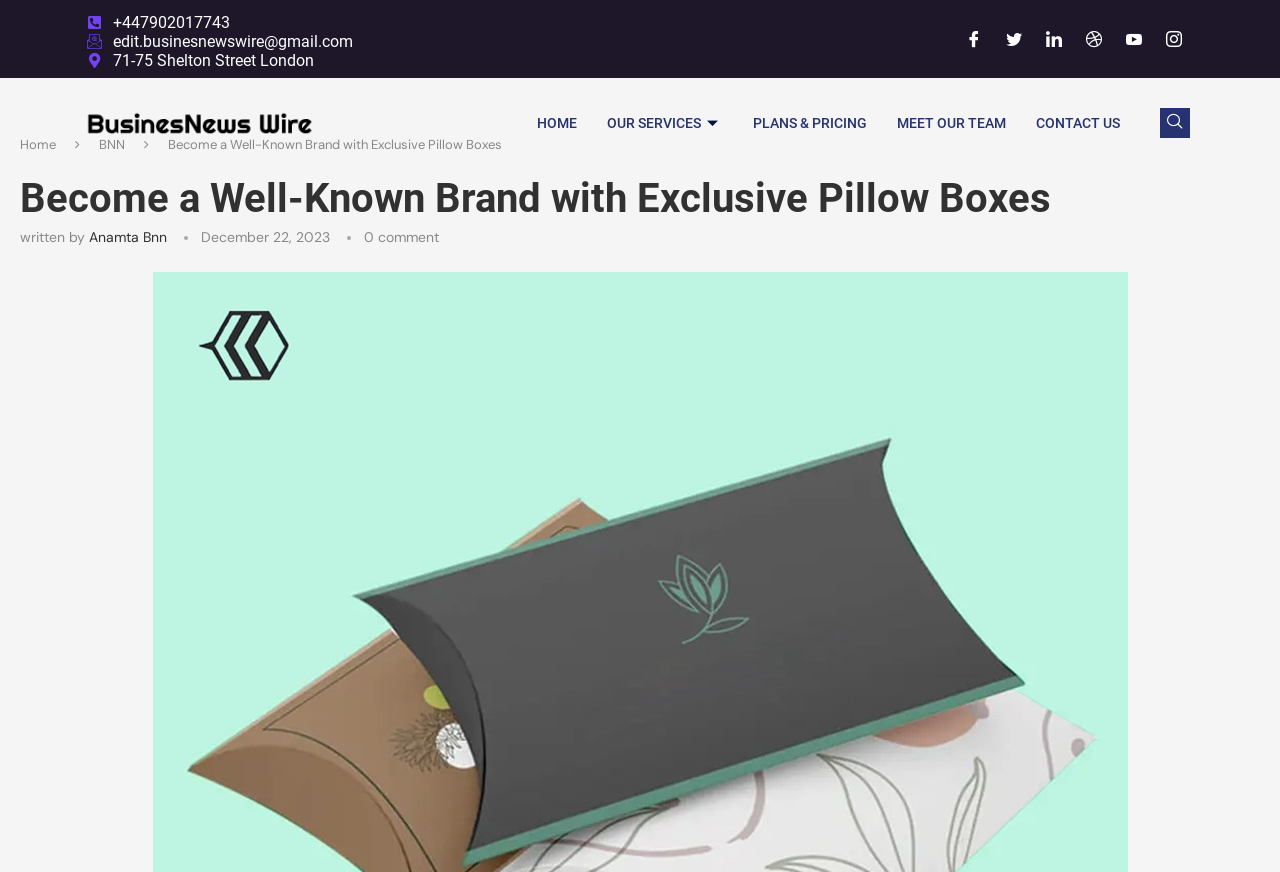Identify the text that serves as the heading for the webpage and generate it.

Become a Well-Known Brand with Exclusive Pillow Boxes